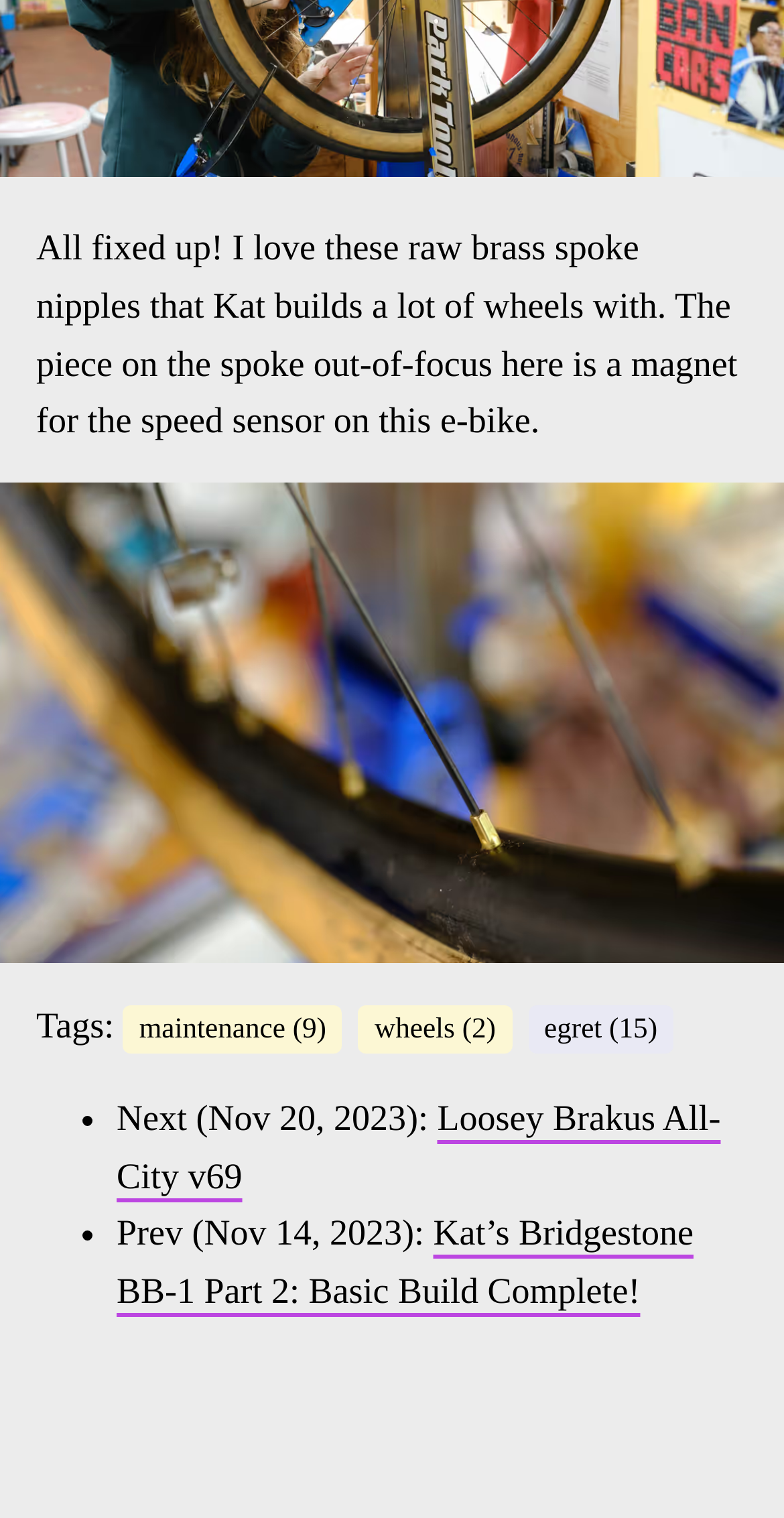Using the image as a reference, answer the following question in as much detail as possible:
What is the date of the next post?

The webpage contains a link with the text 'Next (' and a date 'Nov 20, 2023', which suggests that the next post was published on this date.